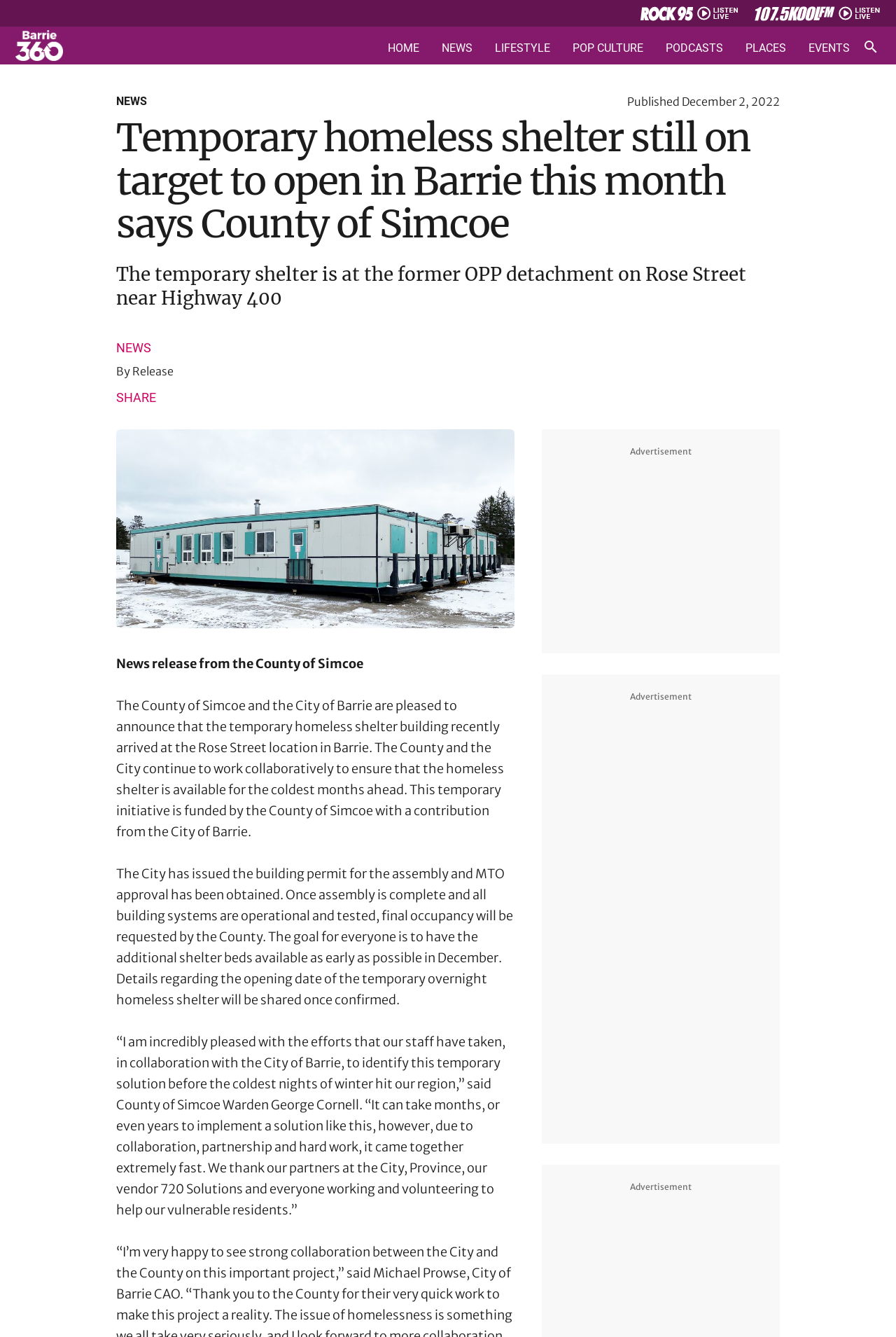Please give a succinct answer to the question in one word or phrase:
Who is funding the temporary shelter?

County of Simcoe